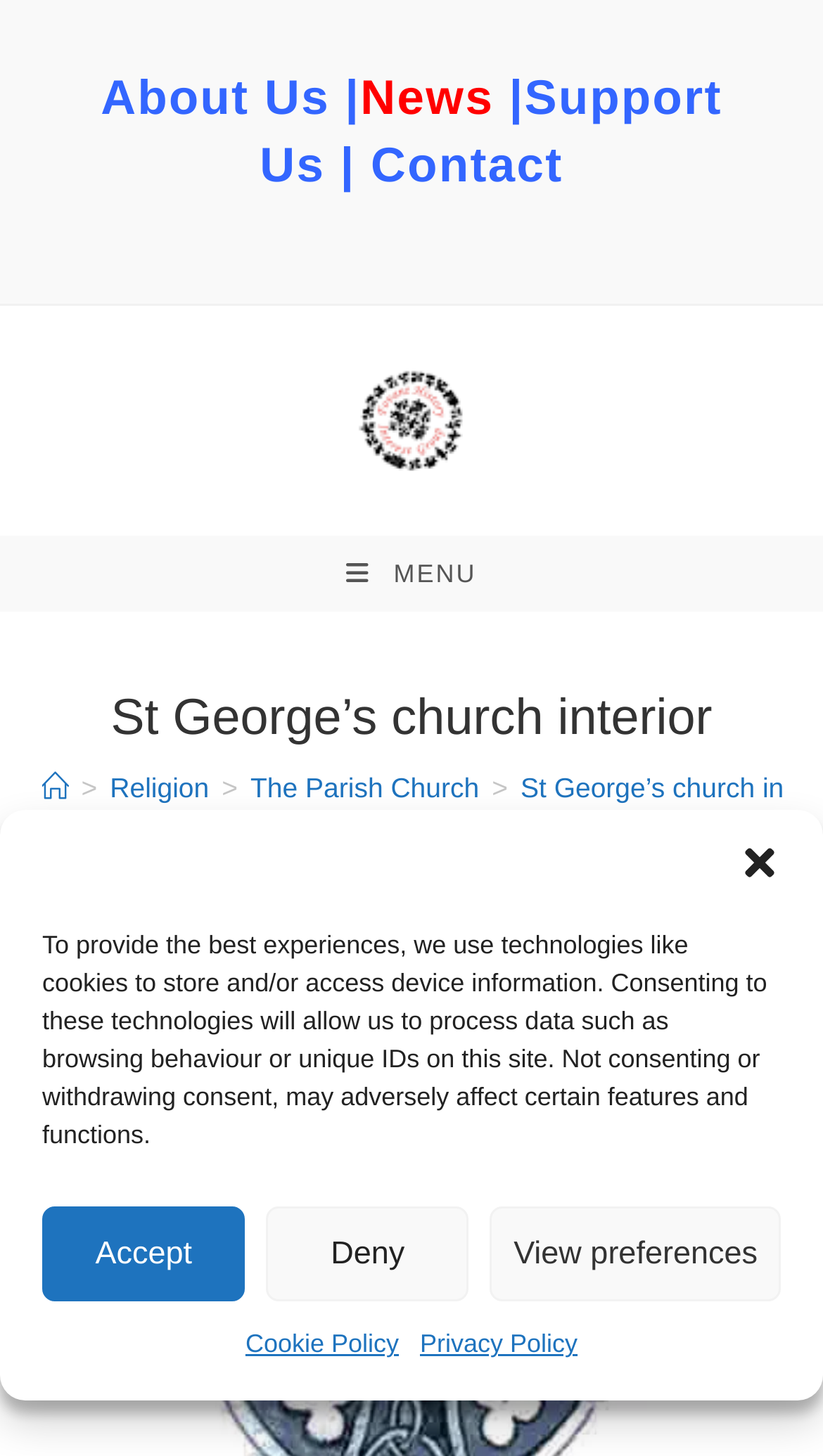Provide the bounding box coordinates for the area that should be clicked to complete the instruction: "Click the 'St George’s church interior' header".

[0.05, 0.47, 0.95, 0.519]